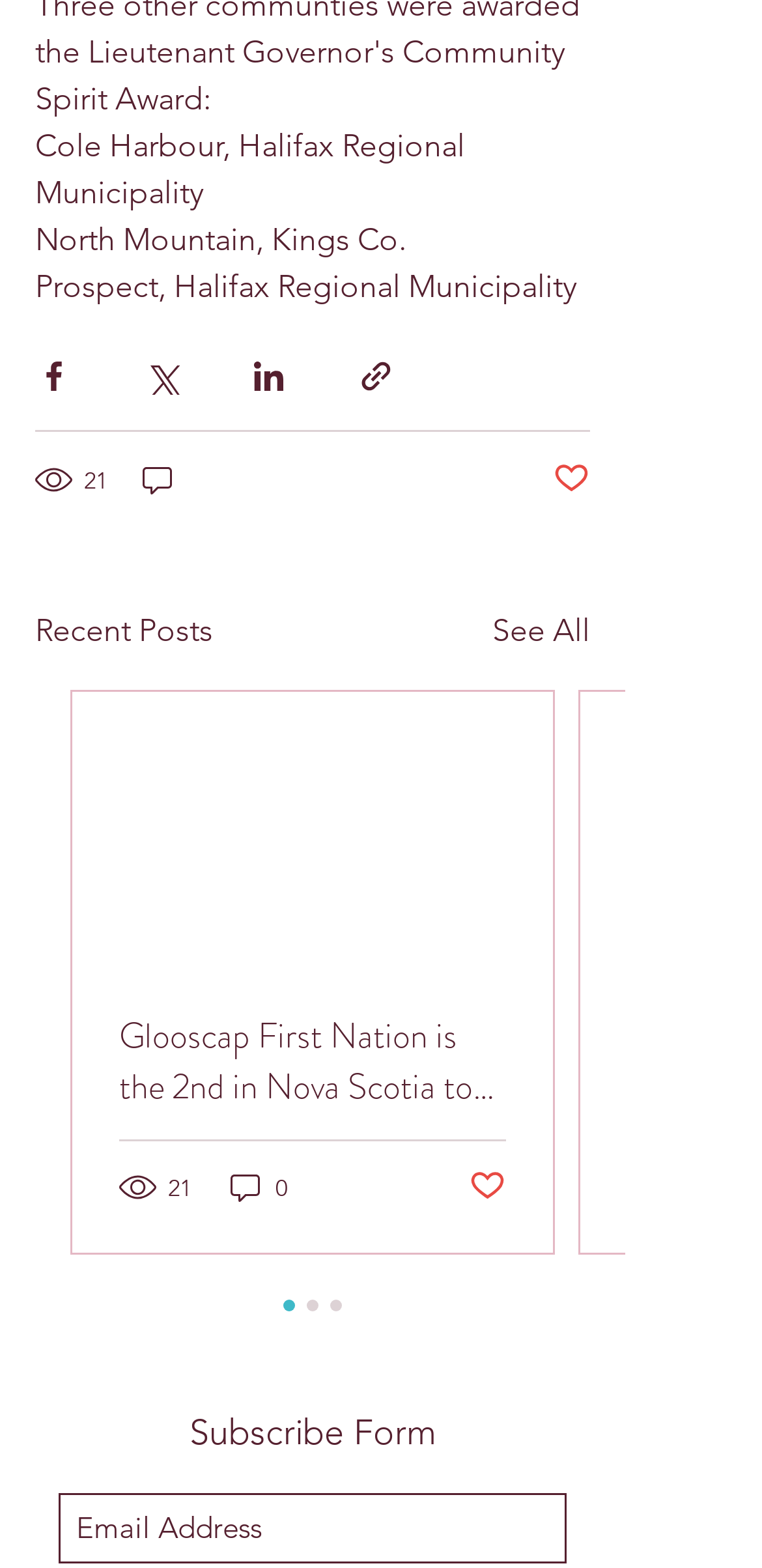Please identify the bounding box coordinates of the element on the webpage that should be clicked to follow this instruction: "Enter email address". The bounding box coordinates should be given as four float numbers between 0 and 1, formatted as [left, top, right, bottom].

[0.077, 0.952, 0.744, 0.997]